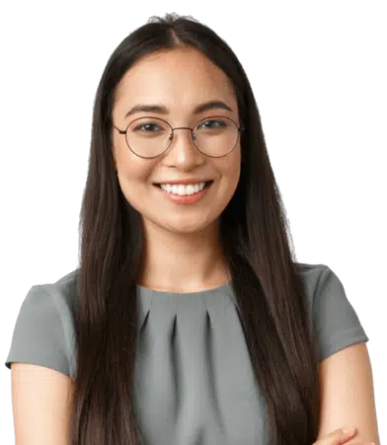Illustrate the scene in the image with a detailed description.

The image features a smiling woman with long dark hair, wearing stylish glasses and a gray blouse. She stands confidently with her arms crossed, exuding a friendly and approachable demeanor. This image is part of a promotional section that likely includes information about business loans, emphasizing trust and expertise in financial services. The accompanying text may discuss the benefits of business term loans, highlighting how they can support established businesses with funding needs.